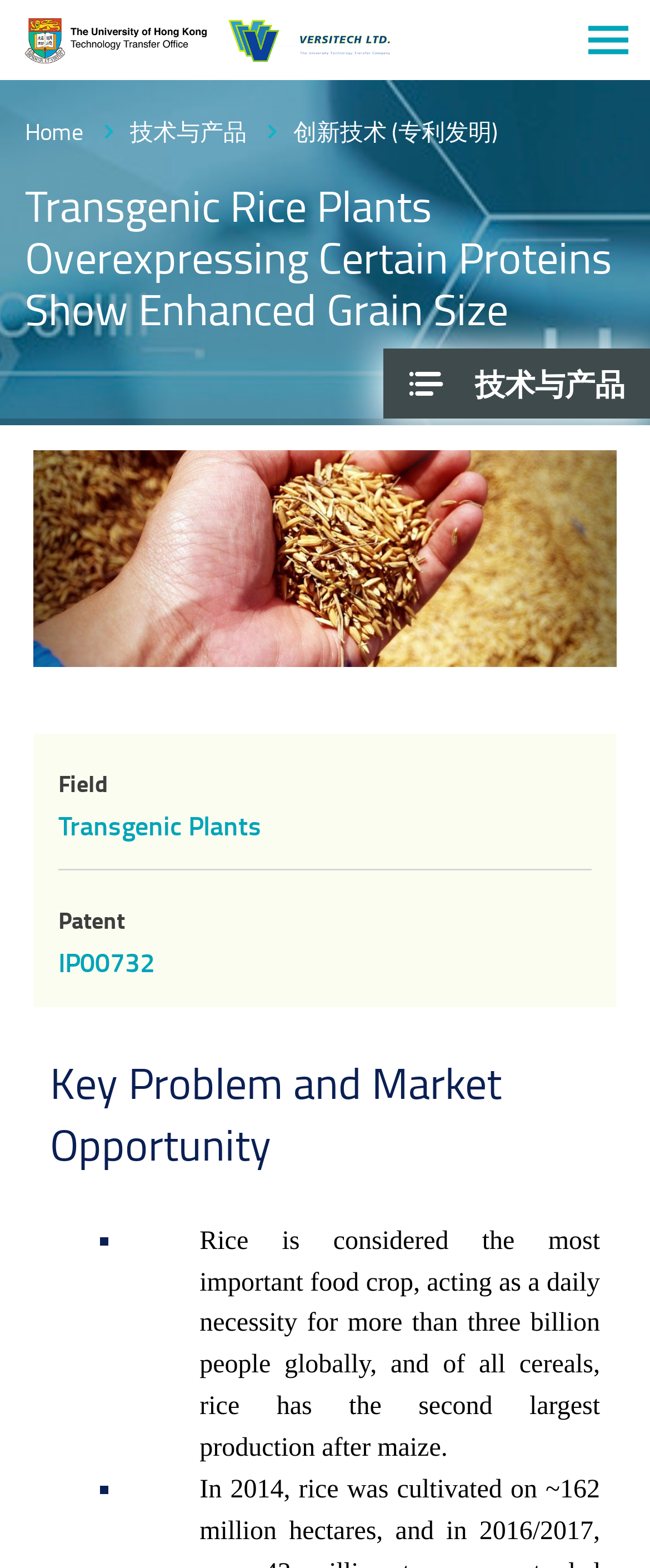What is the name of the technology transfer office?
Please answer the question with as much detail and depth as you can.

The name of the technology transfer office can be found in the top-left corner of the webpage, where it is written 'HKU Technology Transfer Office / Versitech Ltd.'